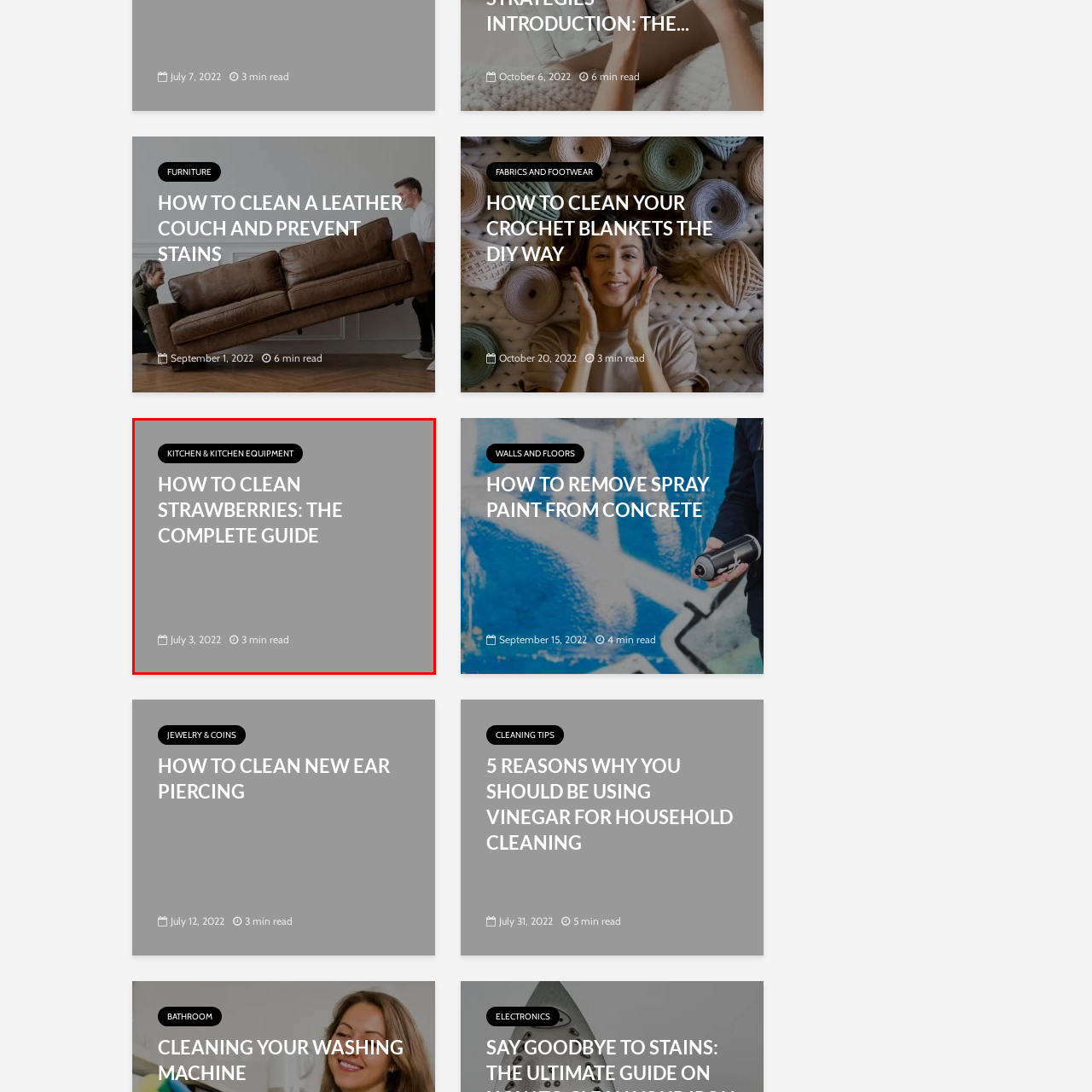Explain comprehensively what is shown in the image marked by the red outline.

The image features a clean and modern article layout that focuses on the topic "How to Clean Strawberries: The Complete Guide." The title is prominently displayed in bold, ensuring easy readability, and it highlights the subject matter clearly. Above the title, there is a label categorized as "Kitchen & Kitchen Equipment," indicating the relevant section of the content. Below the main title, the publication date is noted as July 3, 2022, along with a reading time of approximately 3 minutes, suggesting that the article is concise and readily accessible for quick reading. The overall aesthetic is simple yet effective, making it appealing for readers seeking informative content about cleaning strawberries.